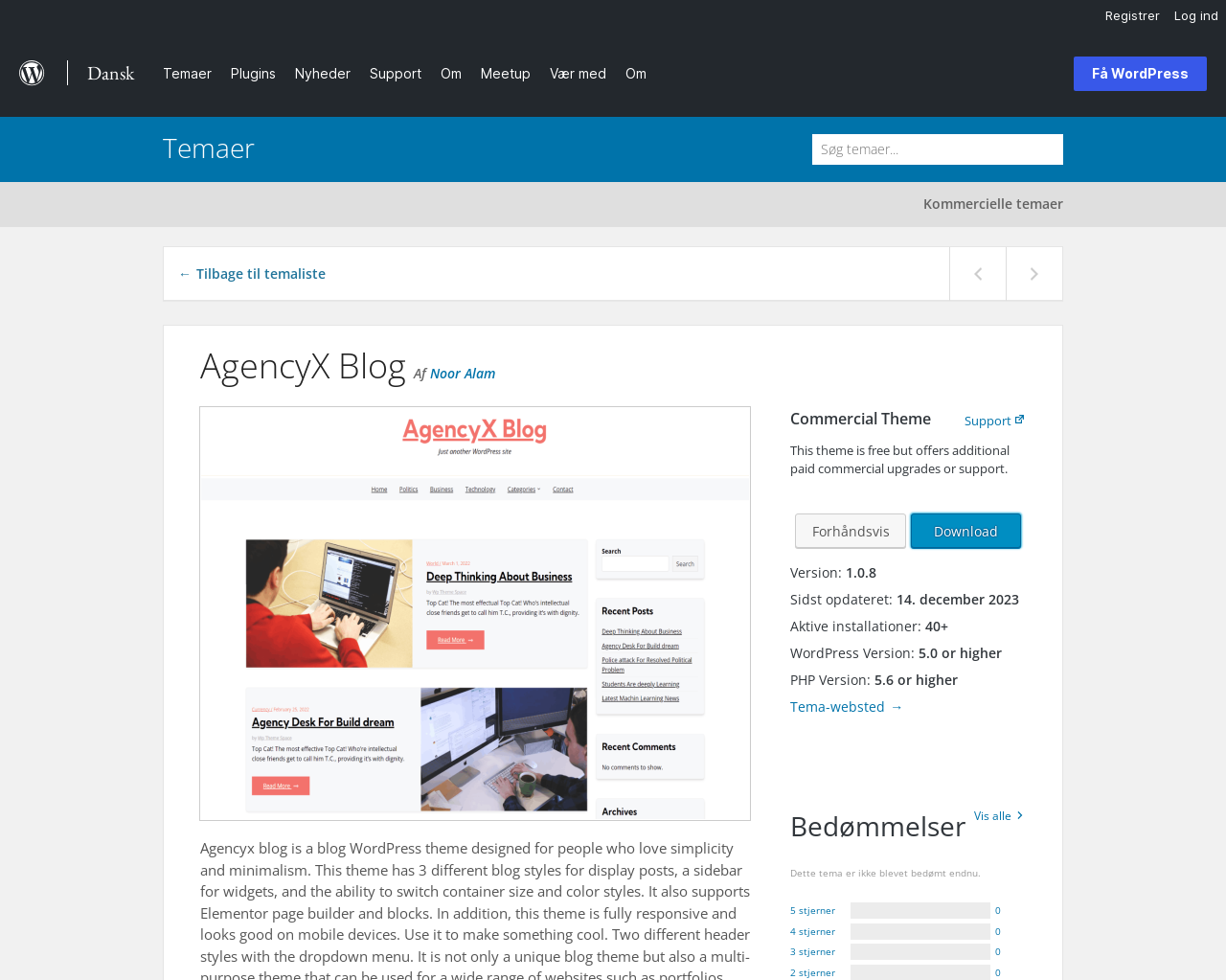Using the image as a reference, answer the following question in as much detail as possible:
How many active installations of this theme are there?

The number of active installations of this theme can be found in the static text element with the text '40+' which is located in the section that displays the theme's details.